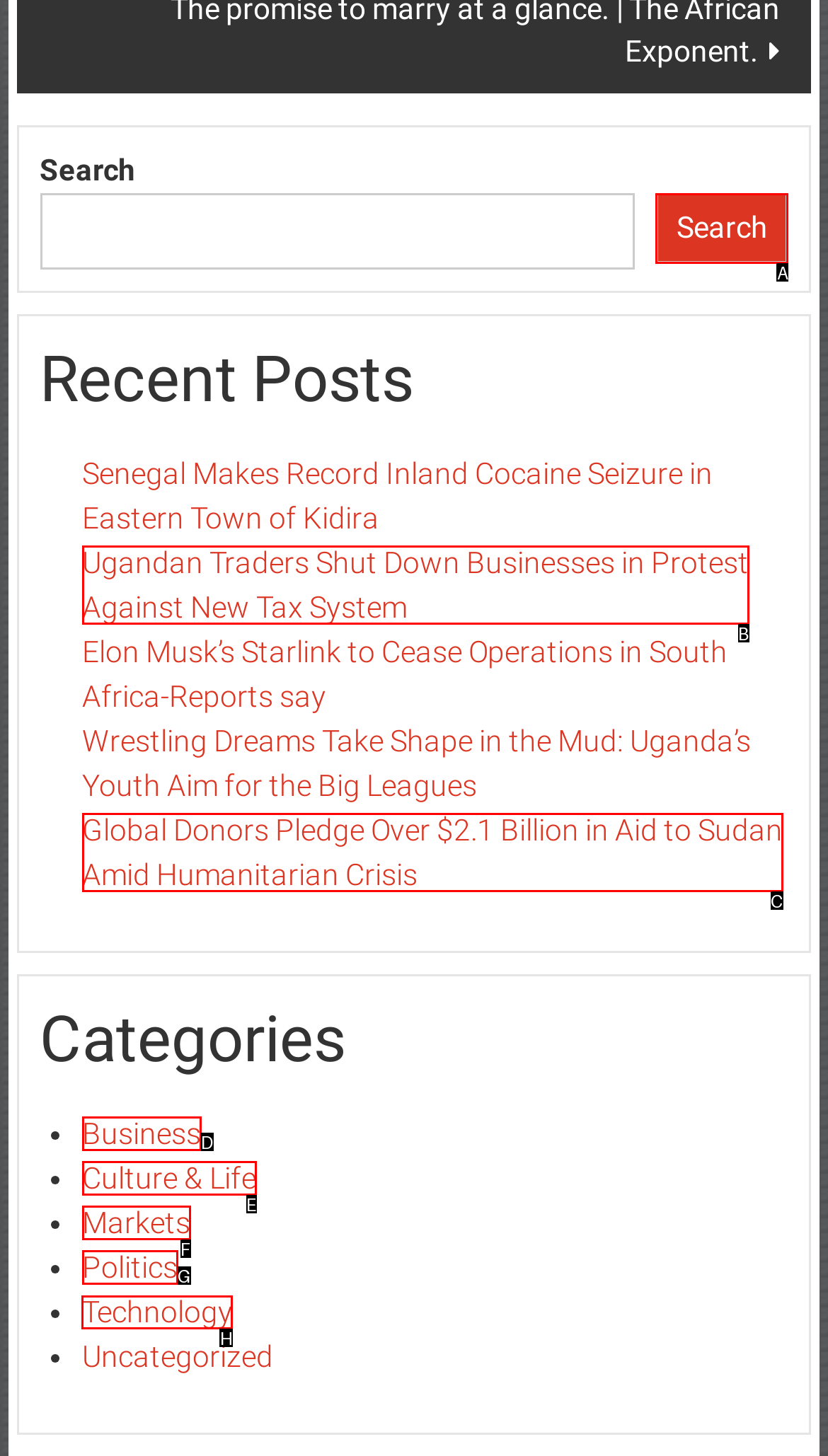For the task: Explore technology news, specify the letter of the option that should be clicked. Answer with the letter only.

H